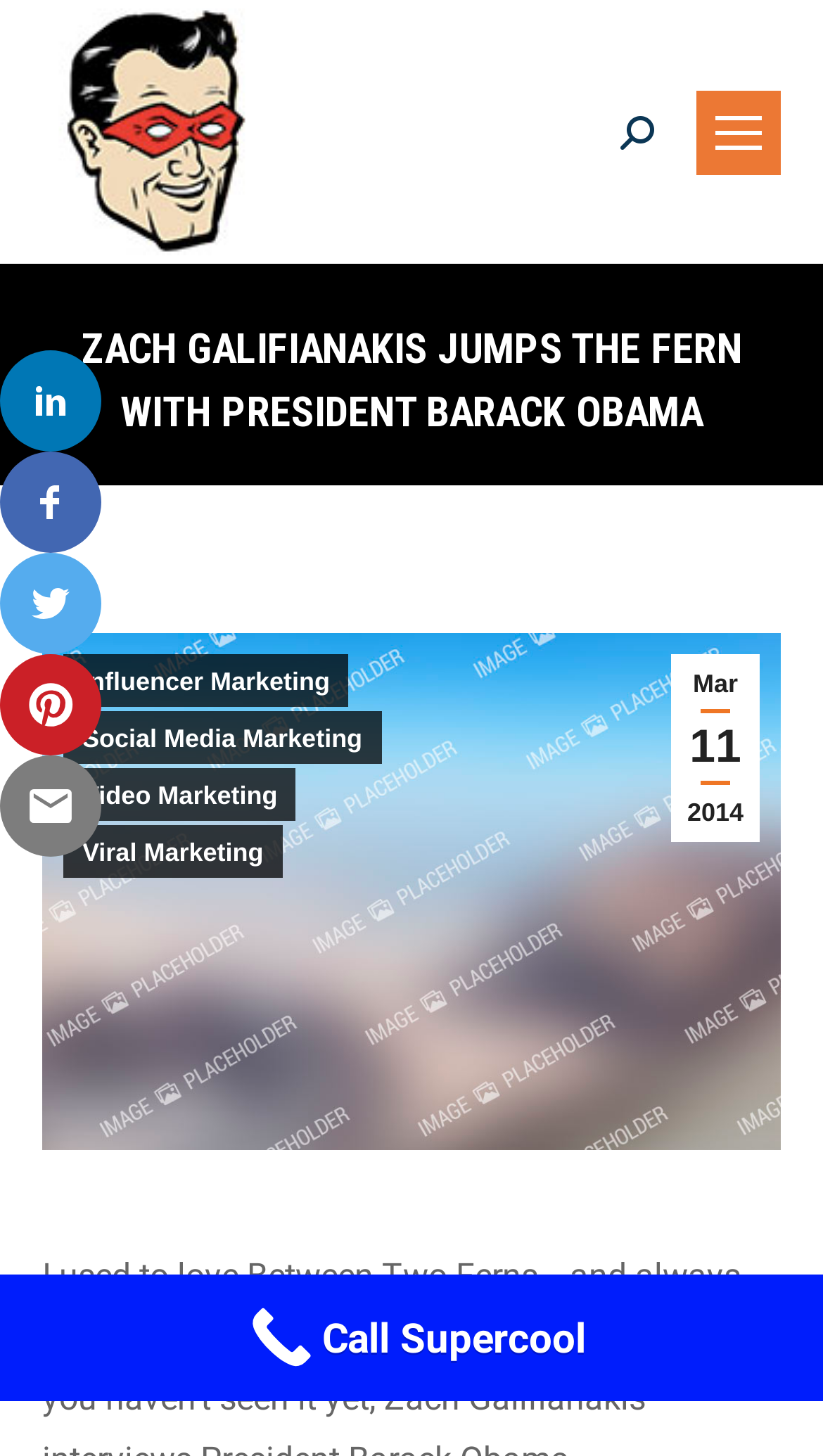Highlight the bounding box coordinates of the region I should click on to meet the following instruction: "Visit Supercool Creative Agency".

[0.051, 0.0, 0.338, 0.181]